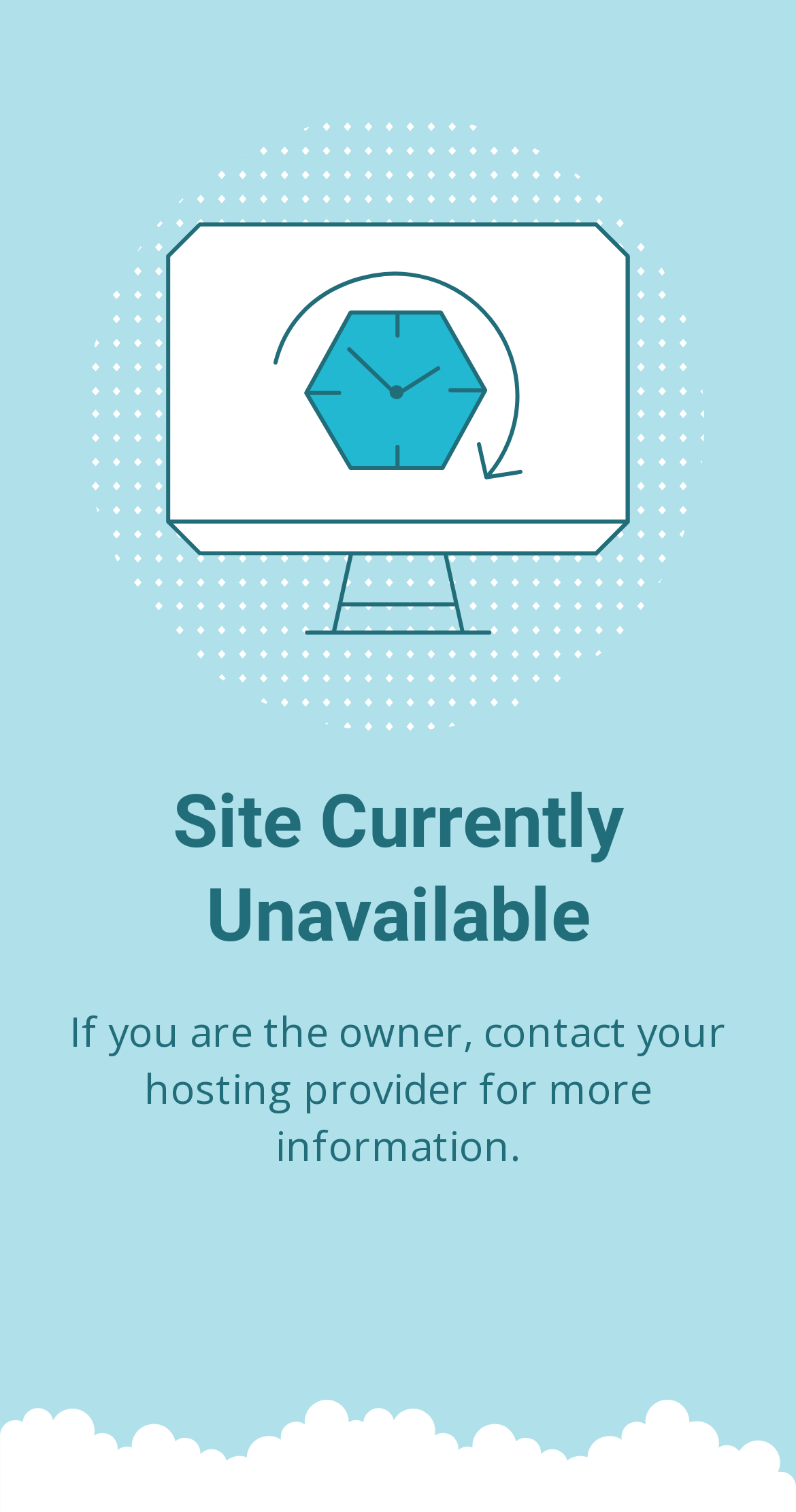Identify the primary heading of the webpage and provide its text.

Site Currently Unavailable